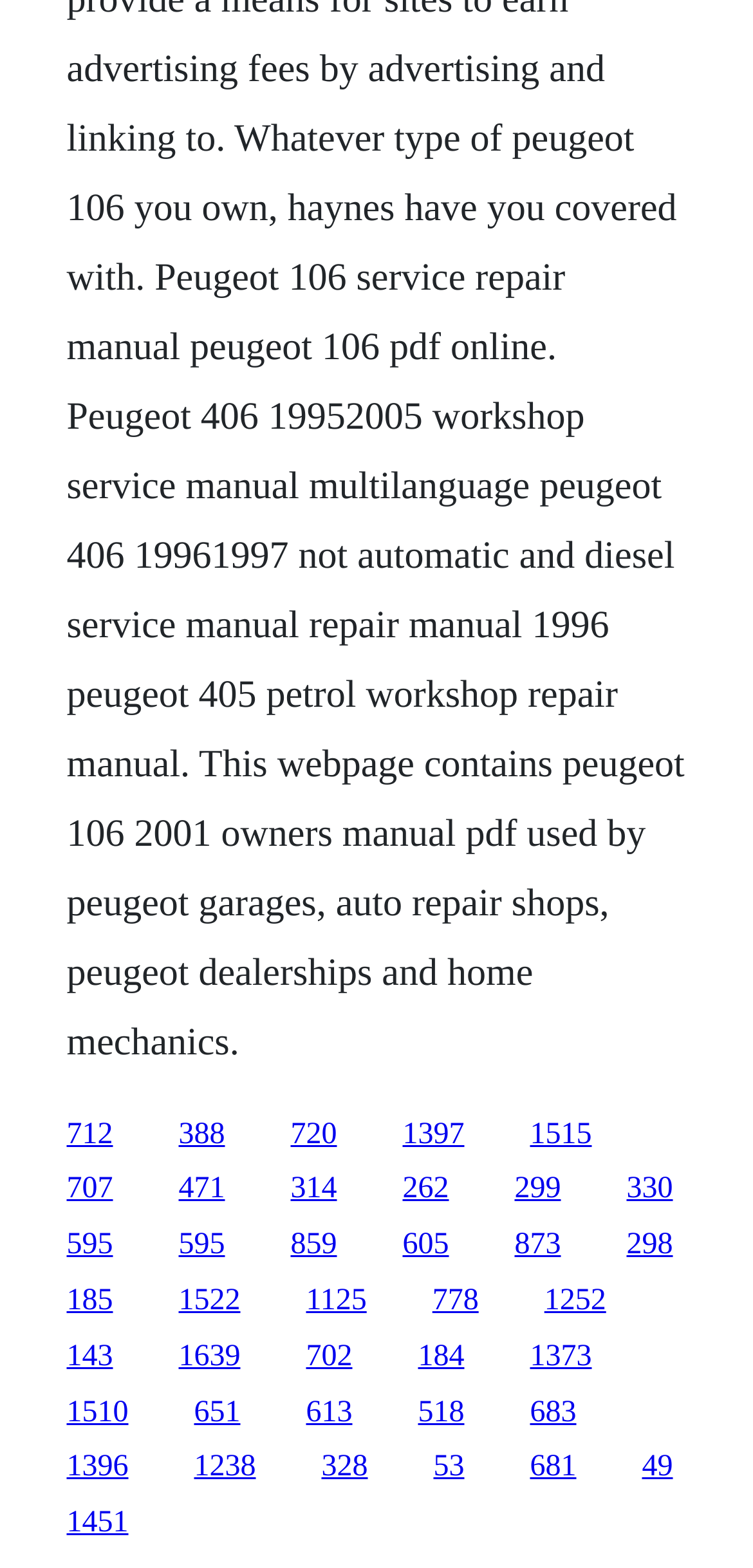Are there any links with the same text?
Give a single word or phrase answer based on the content of the image.

Yes